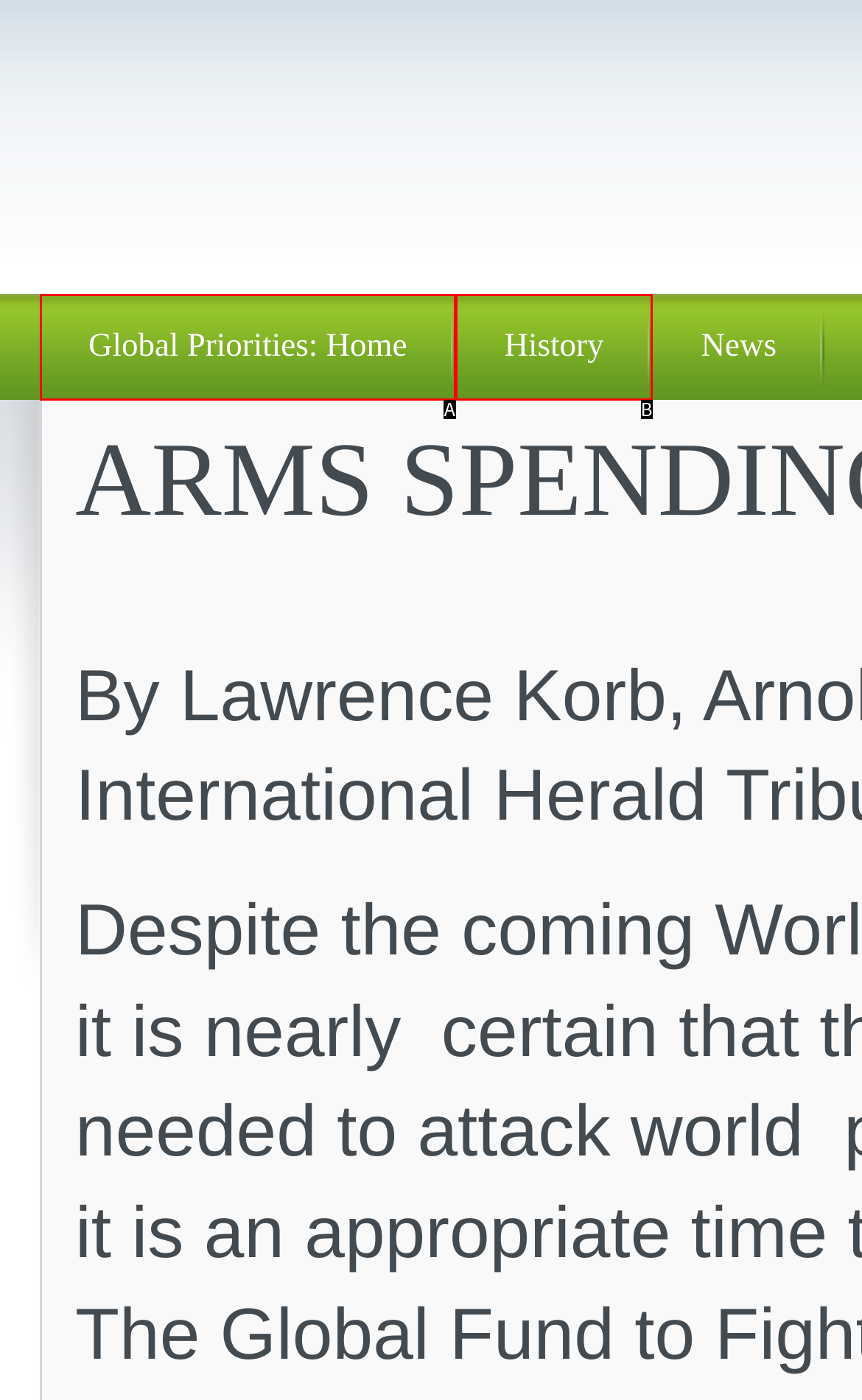Identify the HTML element that corresponds to the description: Global Priorities: Home Provide the letter of the correct option directly.

A